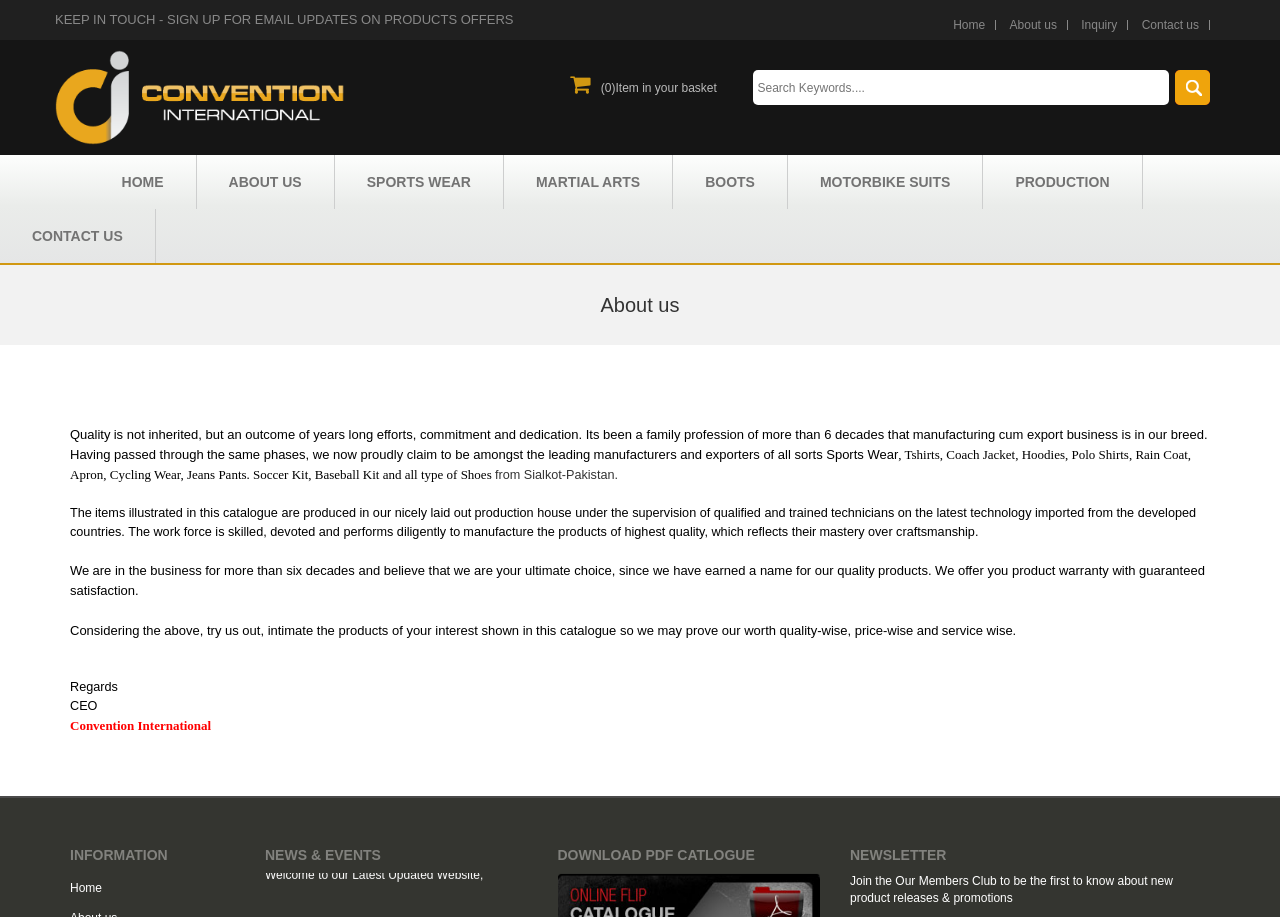Please identify the bounding box coordinates of the element I need to click to follow this instruction: "View about us page".

[0.789, 0.02, 0.826, 0.035]